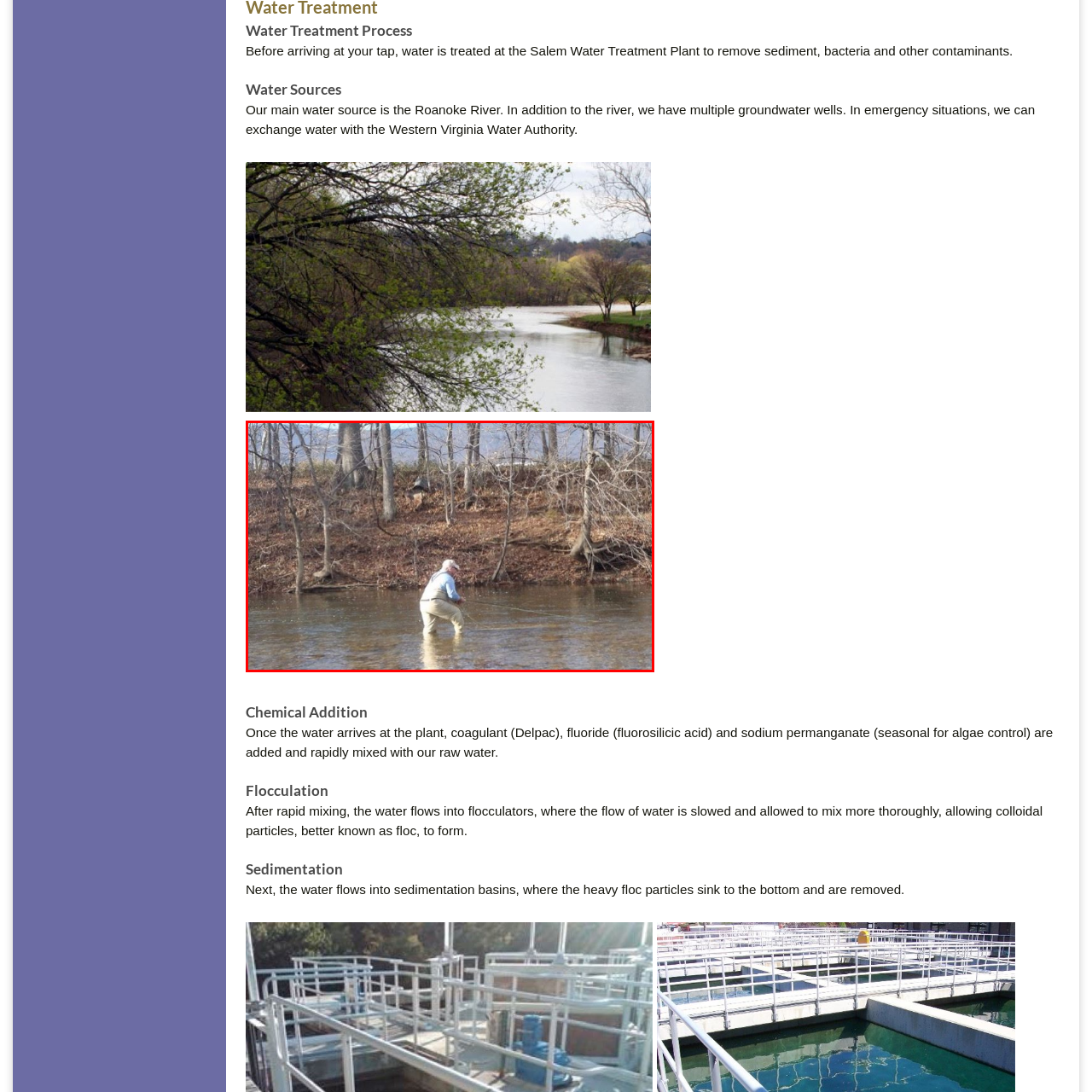Analyze the image surrounded by the red outline and answer the ensuing question with as much detail as possible based on the image:
What is the person in the image doing?

The person is standing in the shallow waters of the river, casting their fishing line with focused intent, which clearly indicates that they are engaged in the activity of fishing.